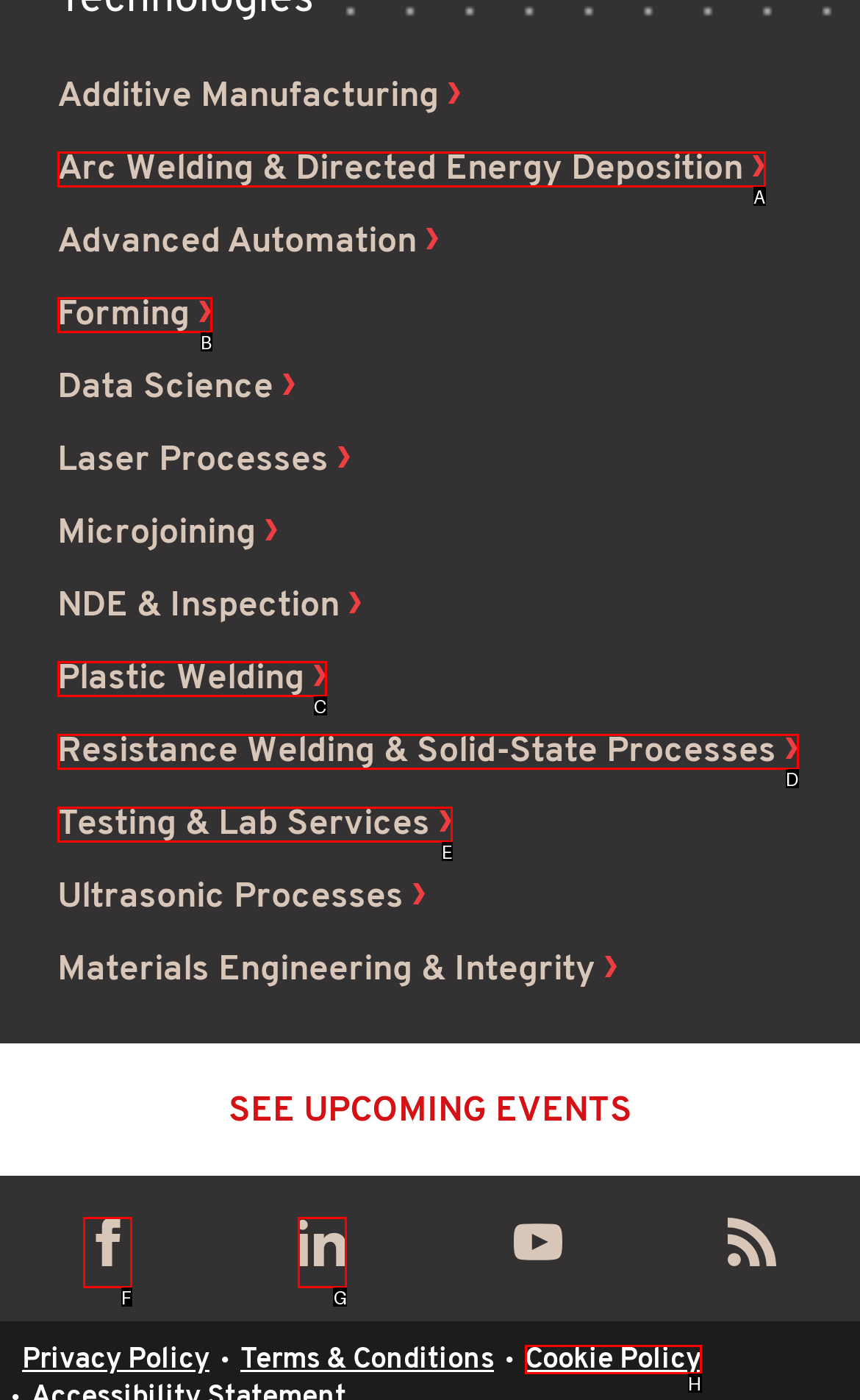Identify the matching UI element based on the description: Forming
Reply with the letter from the available choices.

B